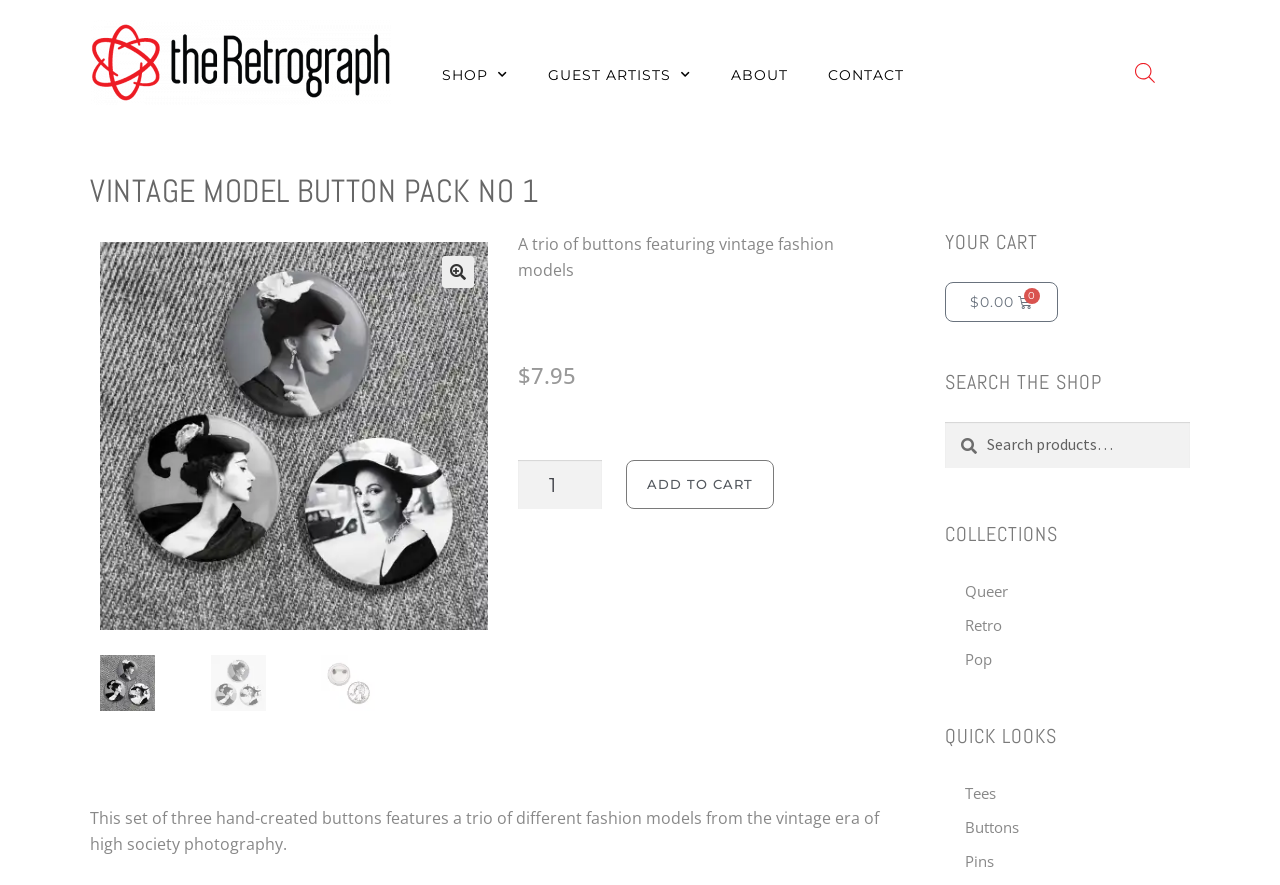Identify the bounding box coordinates of the element to click to follow this instruction: 'Search for something in the shop'. Ensure the coordinates are four float values between 0 and 1, provided as [left, top, right, bottom].

[0.738, 0.477, 0.93, 0.528]